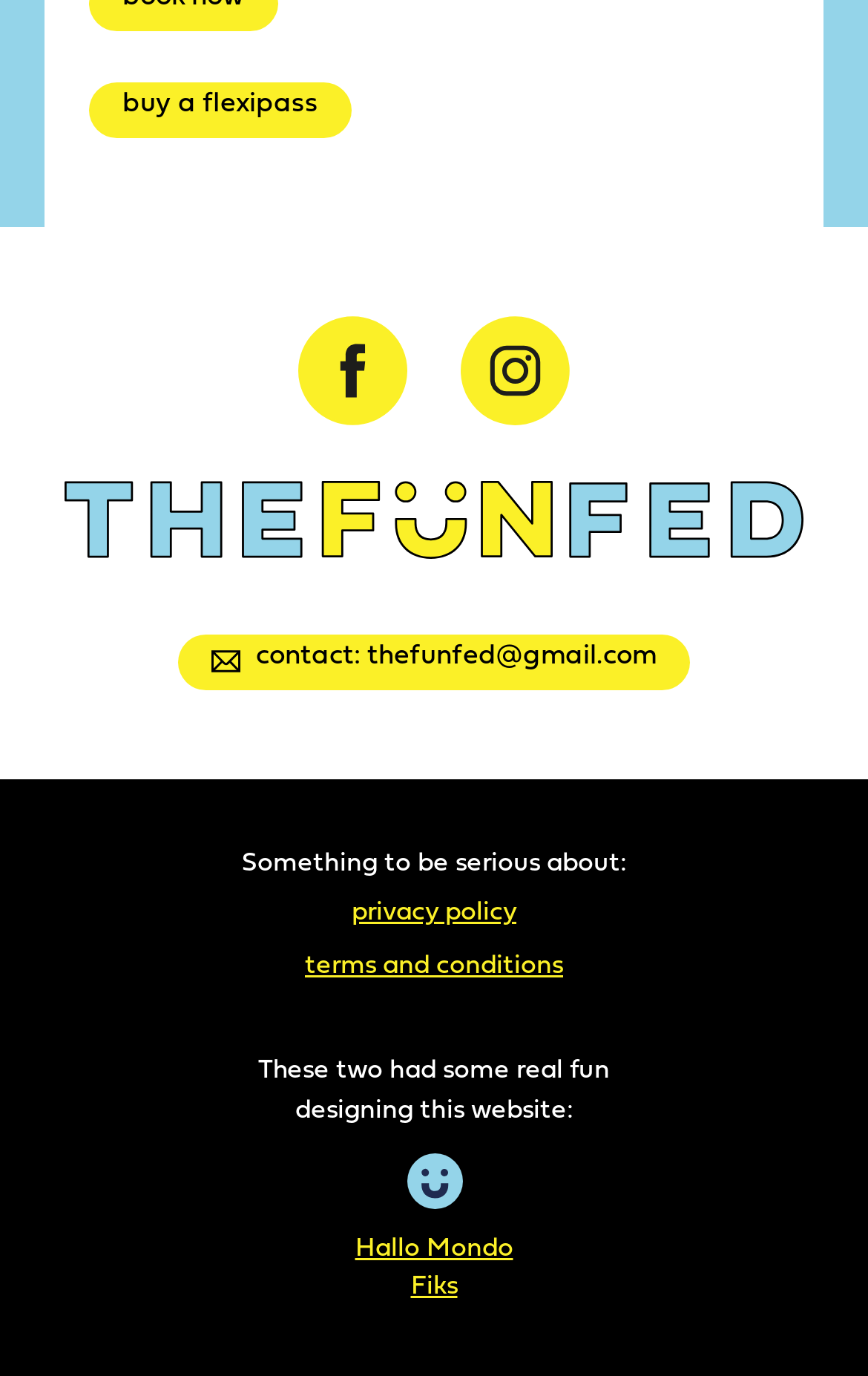How many links are there on the webpage?
Refer to the image and respond with a one-word or short-phrase answer.

7